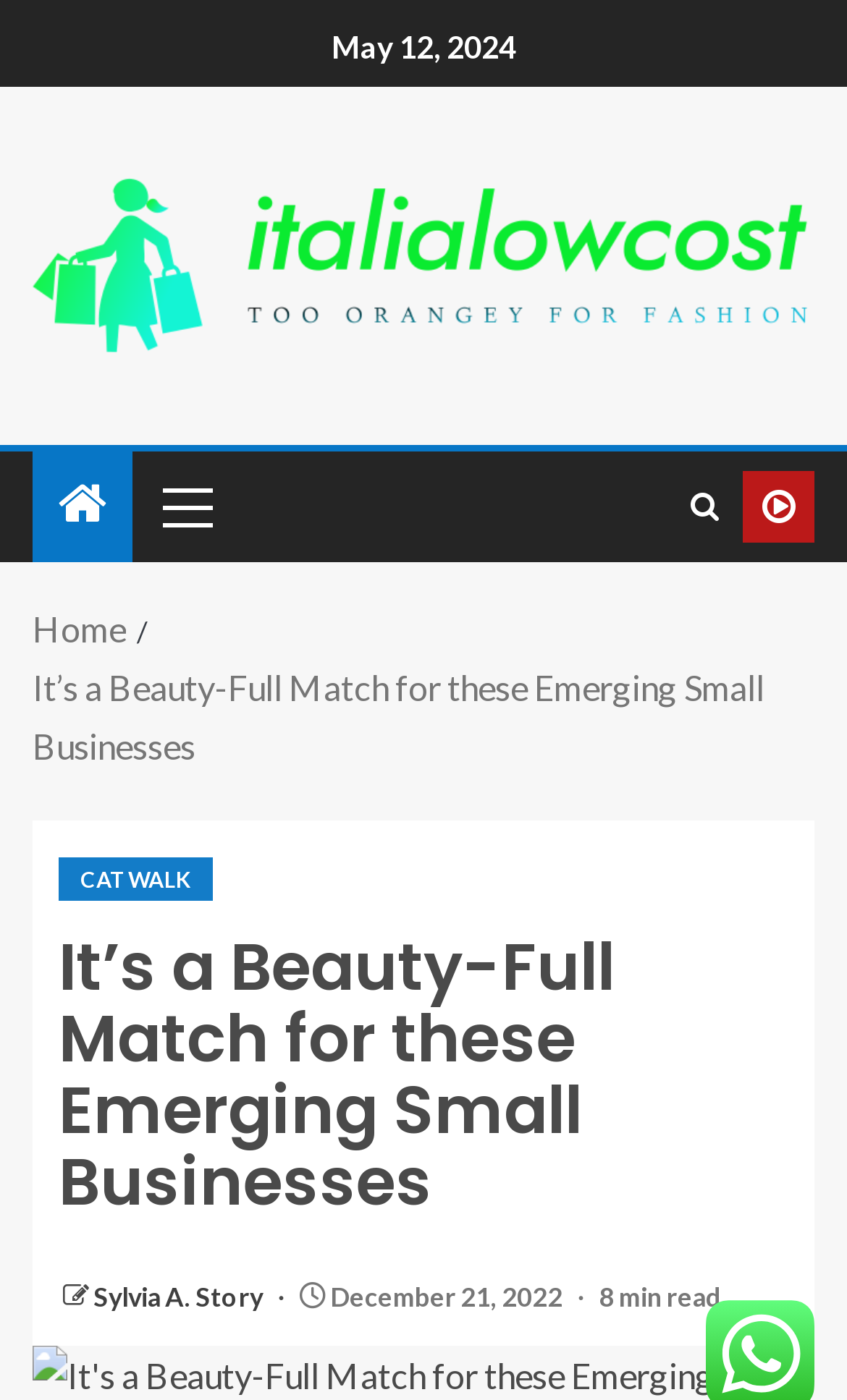Pinpoint the bounding box coordinates of the clickable area needed to execute the instruction: "go to Home page". The coordinates should be specified as four float numbers between 0 and 1, i.e., [left, top, right, bottom].

[0.038, 0.434, 0.149, 0.464]